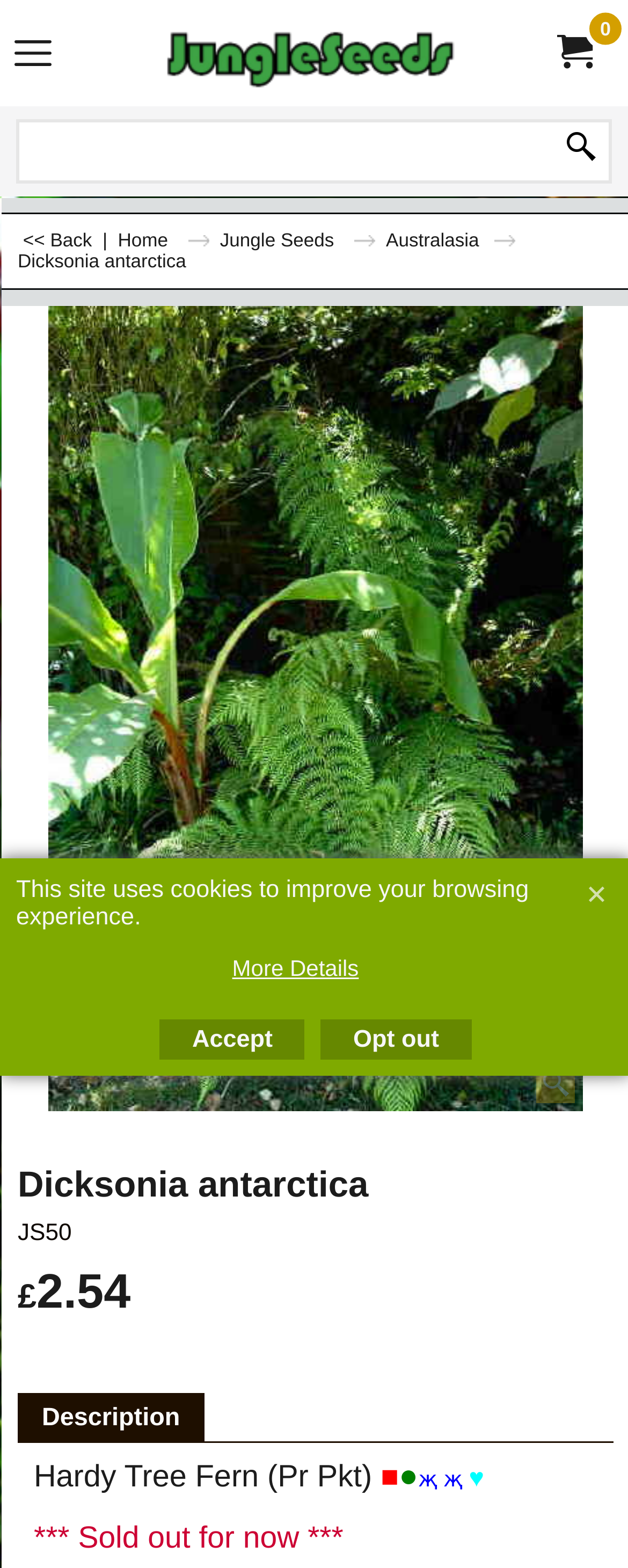Determine the bounding box coordinates for the area you should click to complete the following instruction: "View Dicksonia antarctica details".

[0.076, 0.195, 0.929, 0.709]